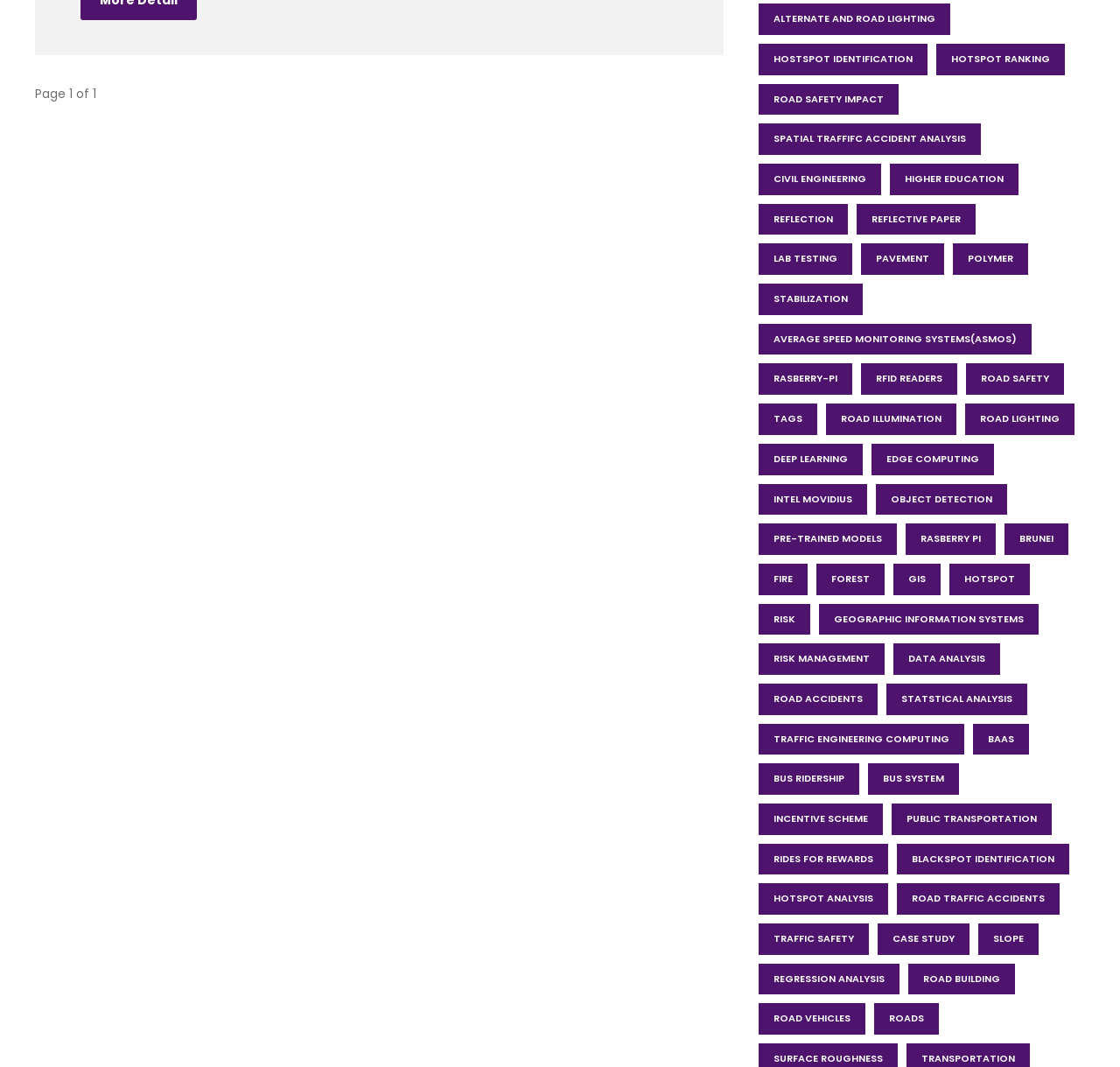Predict the bounding box of the UI element based on this description: "polymer".

[0.851, 0.228, 0.918, 0.258]